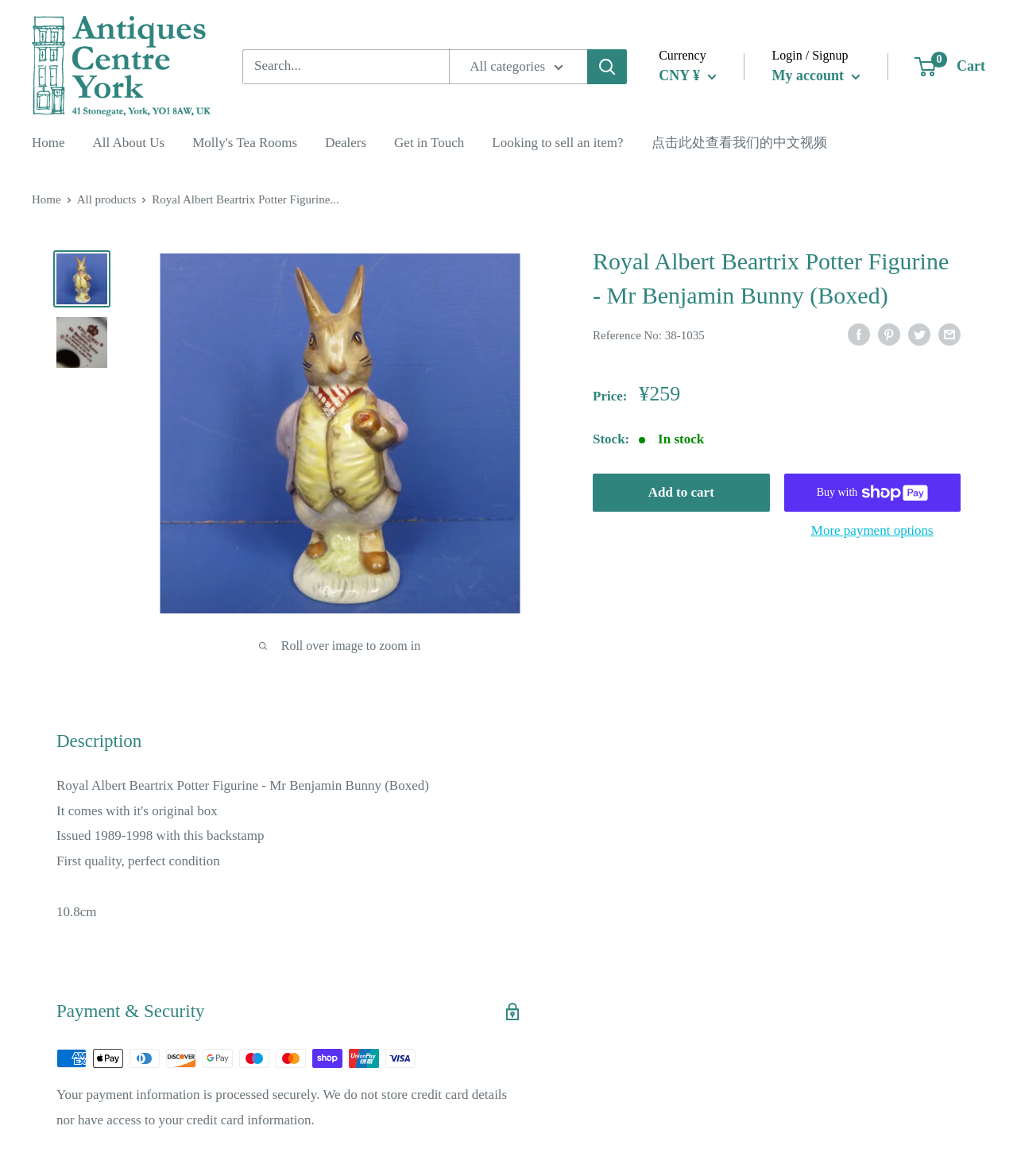Generate a comprehensive description of the webpage.

The webpage is an e-commerce page for a specific product, Royal Albert Beartrix Potter Figurine - Mr Benjamin Bunny (Boxed), at the Antiques Centre York. At the top left, there is a logo and a link to the Antiques Centre York. Next to it, there is a search bar with a textbox and a dropdown menu for categories. On the right side, there are links to login, my account, and cart.

Below the top navigation, there is a horizontal navigation menu with links to home, about us, dealers, get in touch, and more. Underneath, there is a breadcrumb navigation showing the current product's category.

The main content of the page is dedicated to the product. There is a large image of the product on the left, with a zoom-in feature. On the right, there is a product description, including the reference number, price, and stock information. Below the product description, there are social media sharing links and a separator line.

The product details are presented in a table format, with rows for price, stock, and more. There are buttons to add the product to the cart and to buy now with ShopPay. Additionally, there is a button for more payment options.

Further down the page, there is a description of the product, including its issuance date, condition, and size. Below that, there is a section on payment and security, featuring logos of various payment methods and a statement about secure payment processing.

Overall, the webpage is focused on presenting a specific product and providing easy access to product information, purchasing options, and payment details.